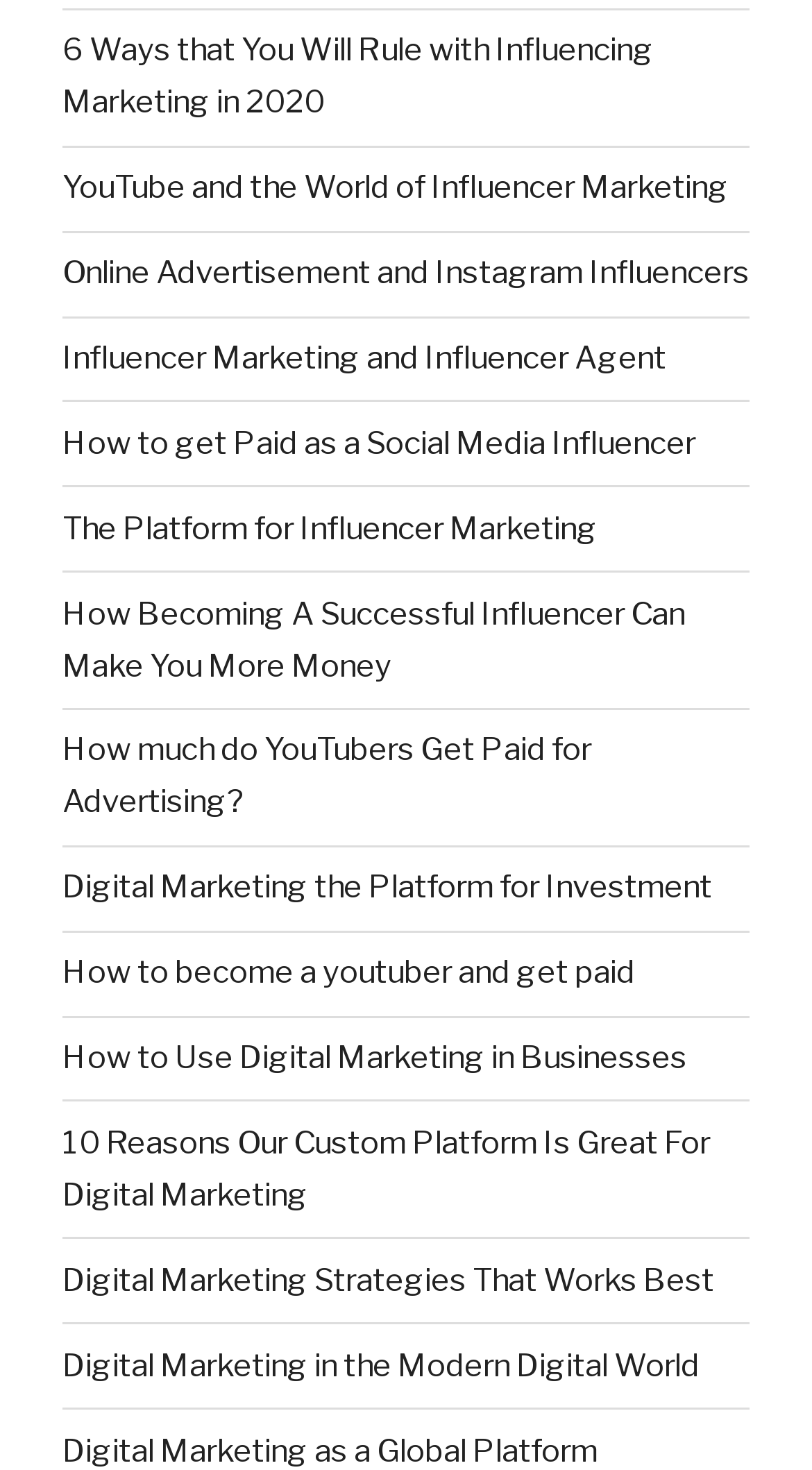Specify the bounding box coordinates of the area to click in order to follow the given instruction: "Discover how to get paid as a social media influencer."

[0.077, 0.289, 0.856, 0.314]